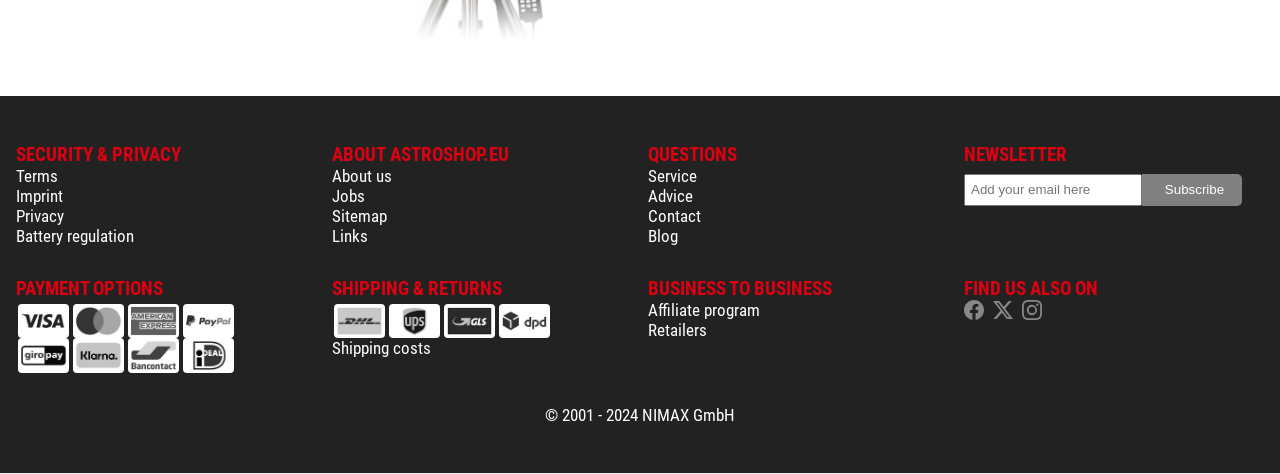Kindly determine the bounding box coordinates of the area that needs to be clicked to fulfill this instruction: "Visit the imprint page".

[0.012, 0.392, 0.049, 0.434]